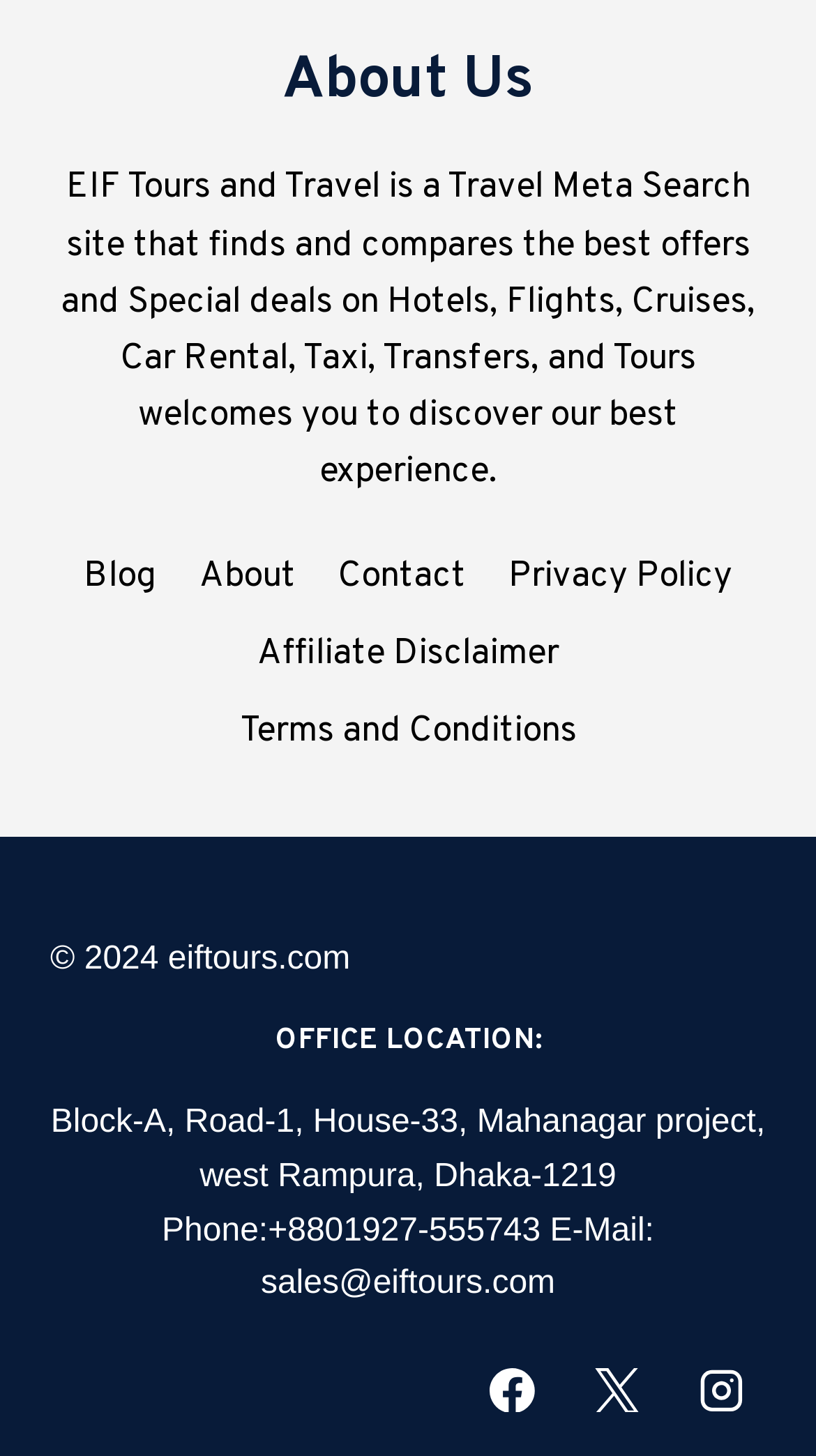What is the year of copyright?
Using the information from the image, give a concise answer in one word or a short phrase.

2024